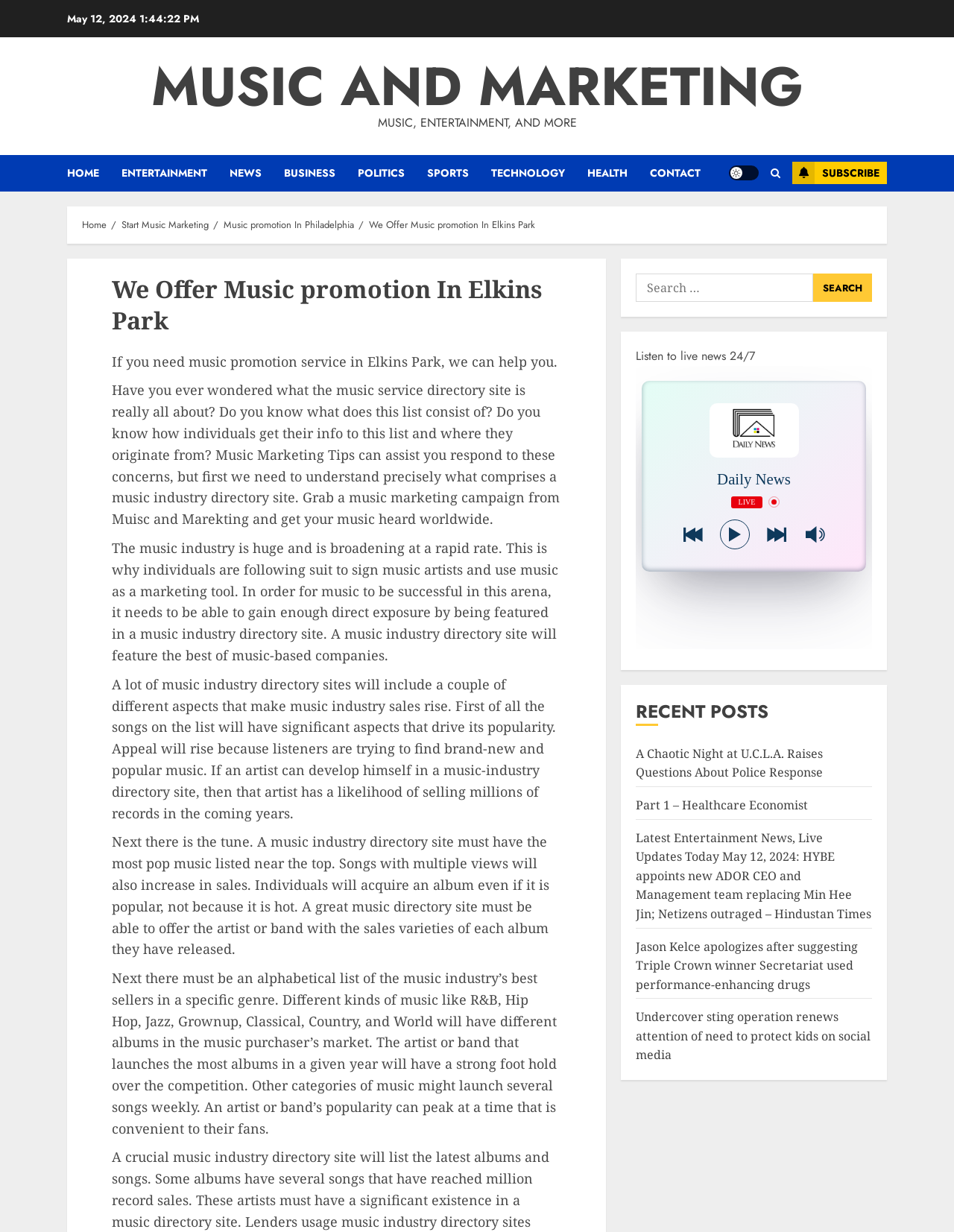Please locate the bounding box coordinates of the element that should be clicked to complete the given instruction: "Click on CONTACT".

[0.681, 0.126, 0.734, 0.155]